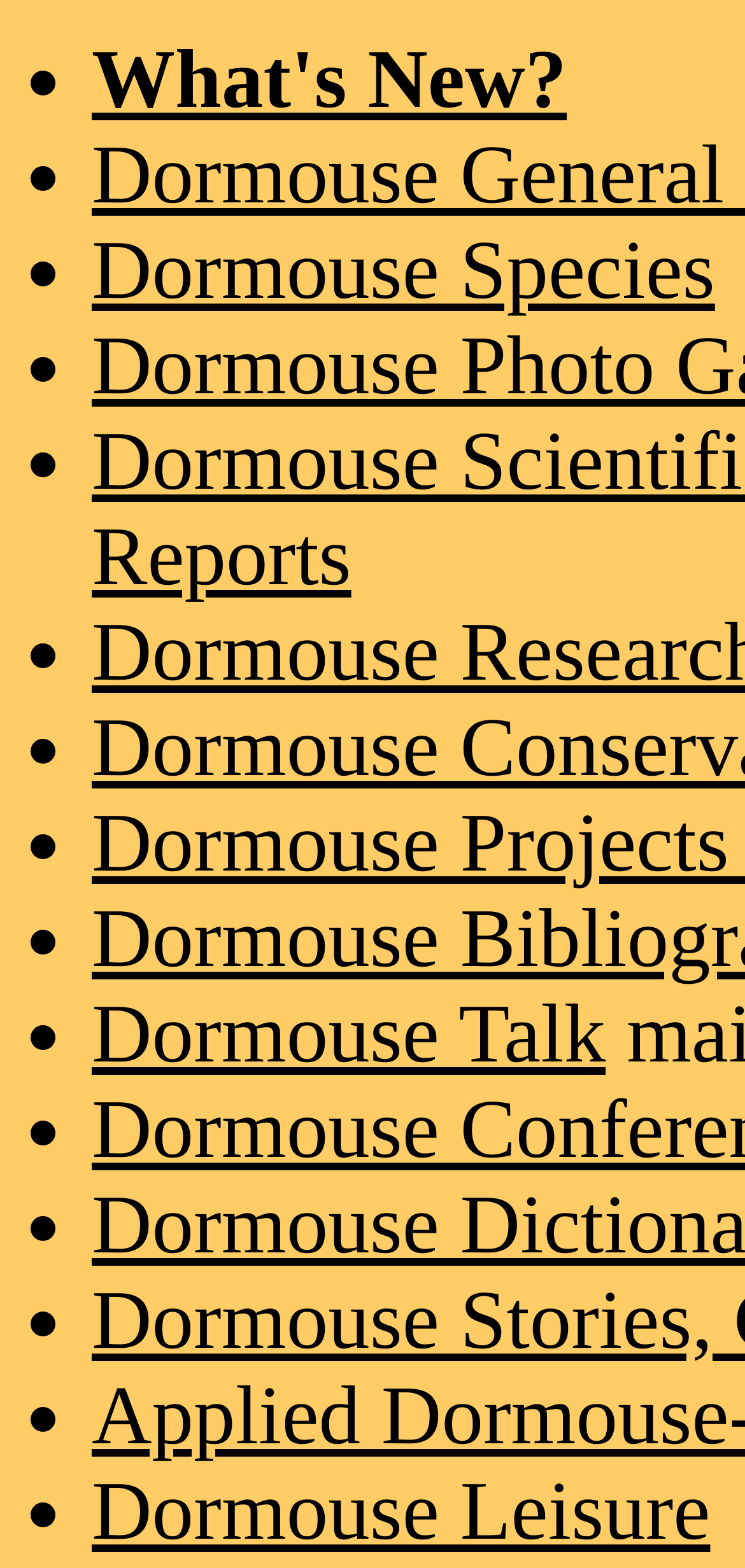How many links are on the webpage? Based on the image, give a response in one word or a short phrase.

6